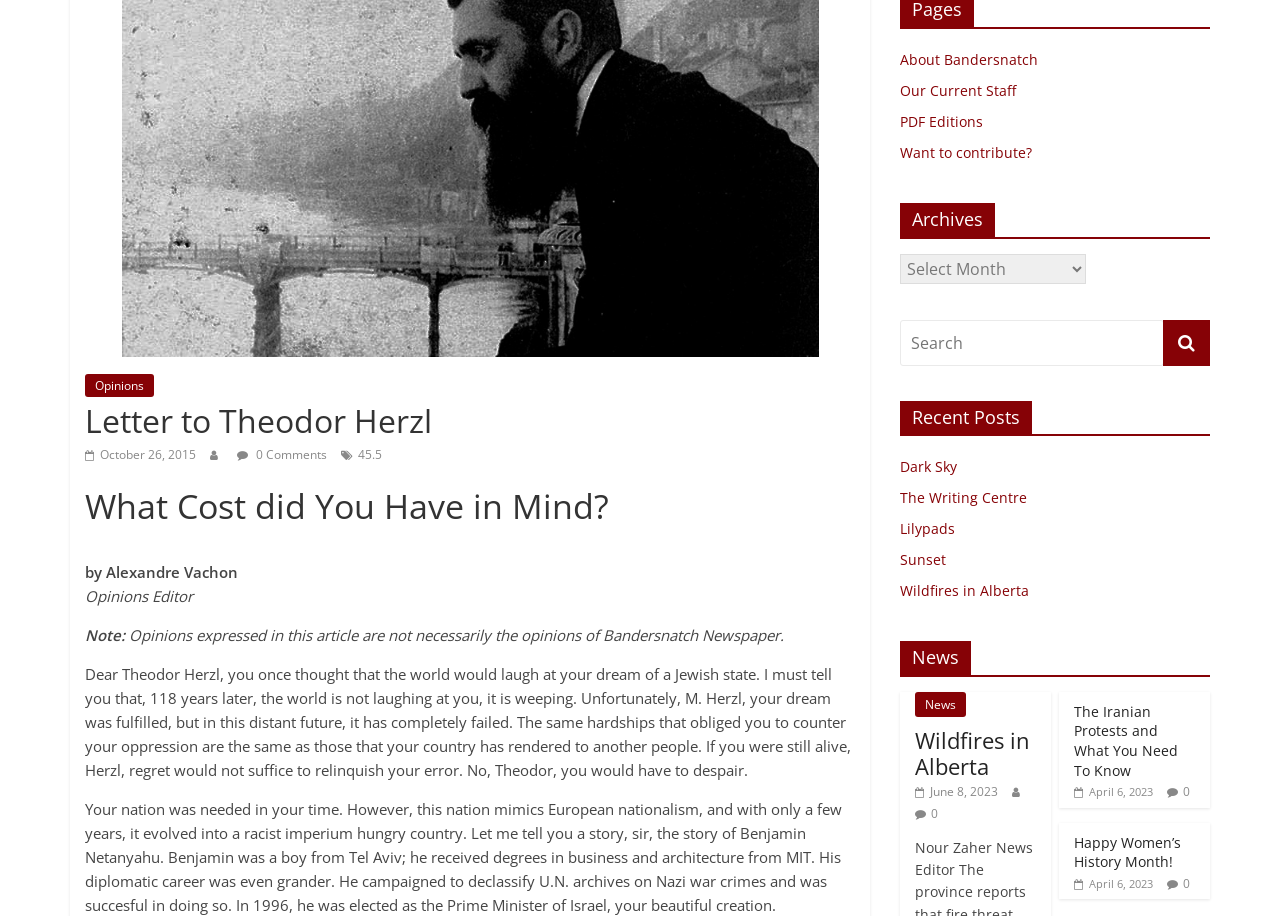Bounding box coordinates must be specified in the format (top-left x, top-left y, bottom-right x, bottom-right y). All values should be floating point numbers between 0 and 1. What are the bounding box coordinates of the UI element described as: Sunset

[0.703, 0.601, 0.739, 0.621]